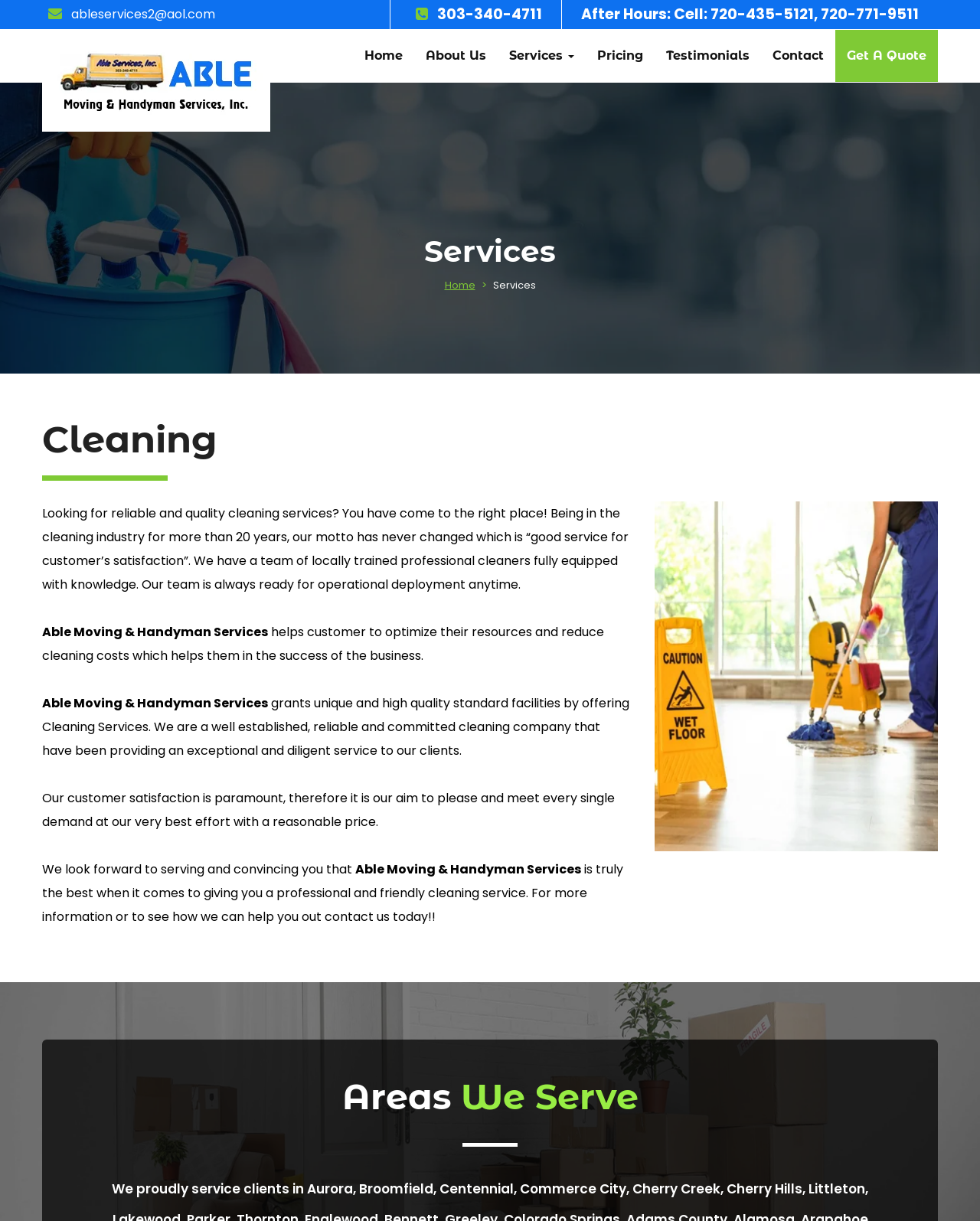Specify the bounding box coordinates of the area that needs to be clicked to achieve the following instruction: "Click on the 'Home' link".

[0.36, 0.024, 0.423, 0.067]